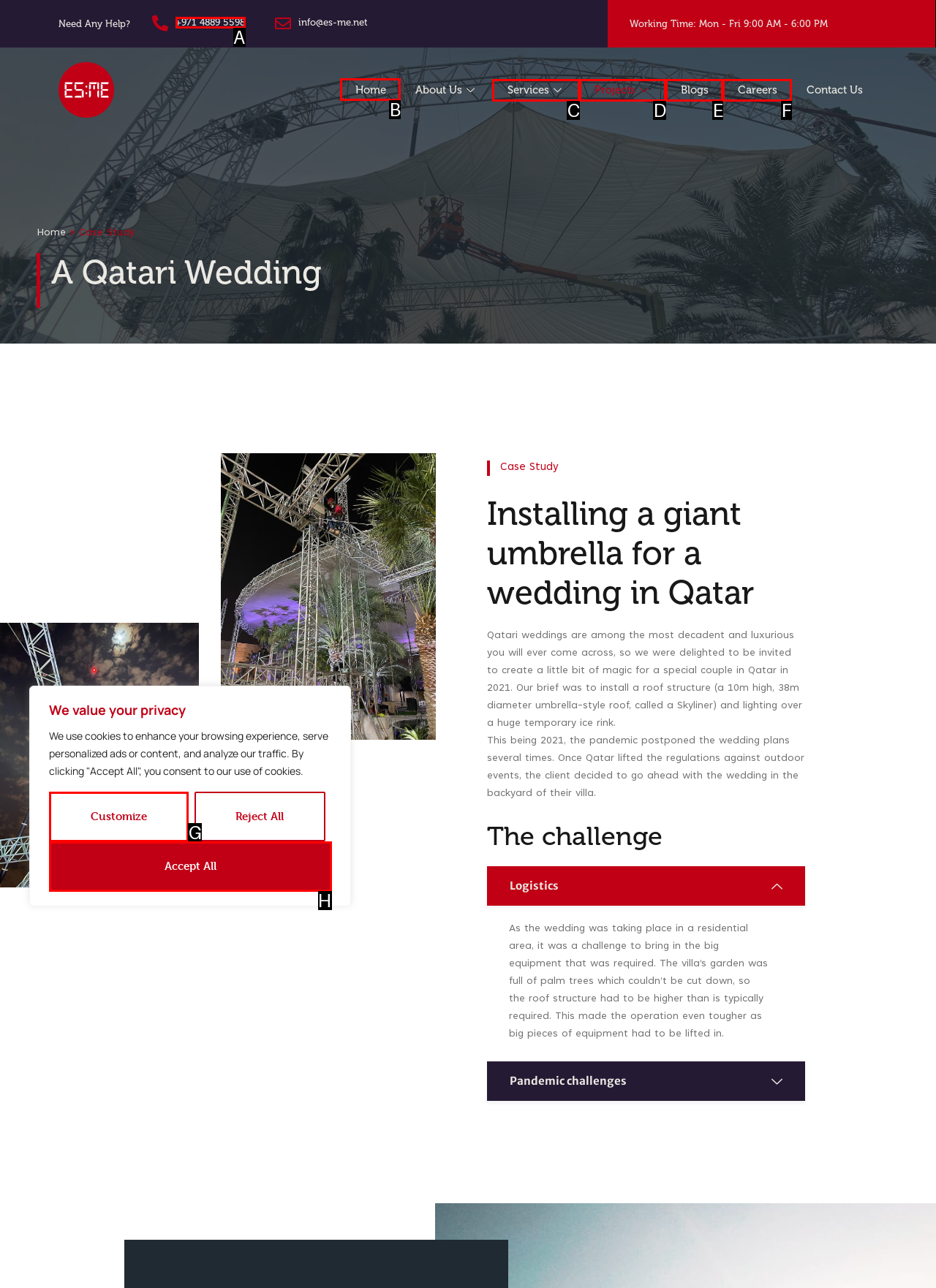Identify the HTML element to click to execute this task: Click the 'Home' link Respond with the letter corresponding to the proper option.

B